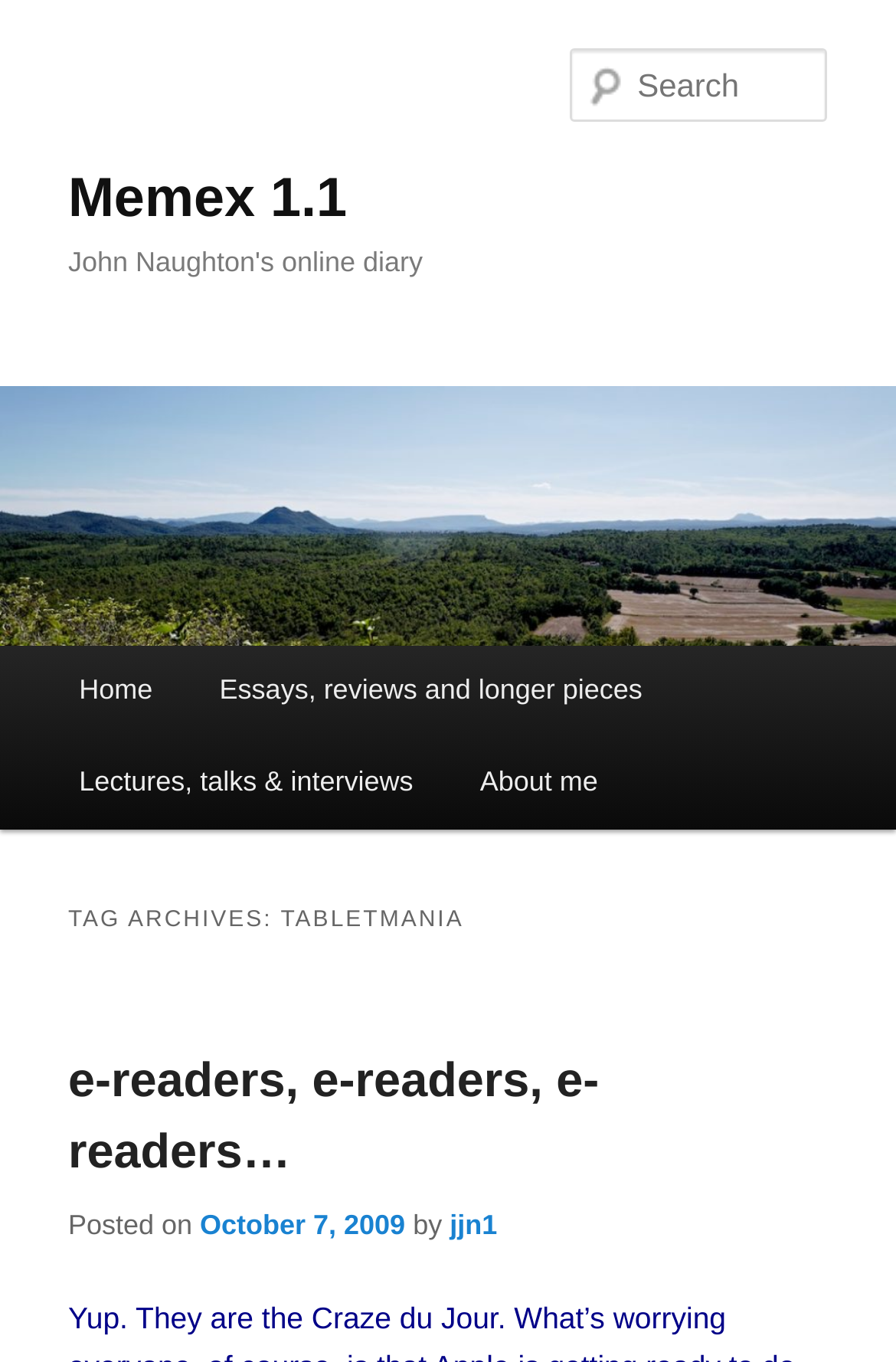Could you provide the bounding box coordinates for the portion of the screen to click to complete this instruction: "Check about me page"?

[0.498, 0.541, 0.705, 0.608]